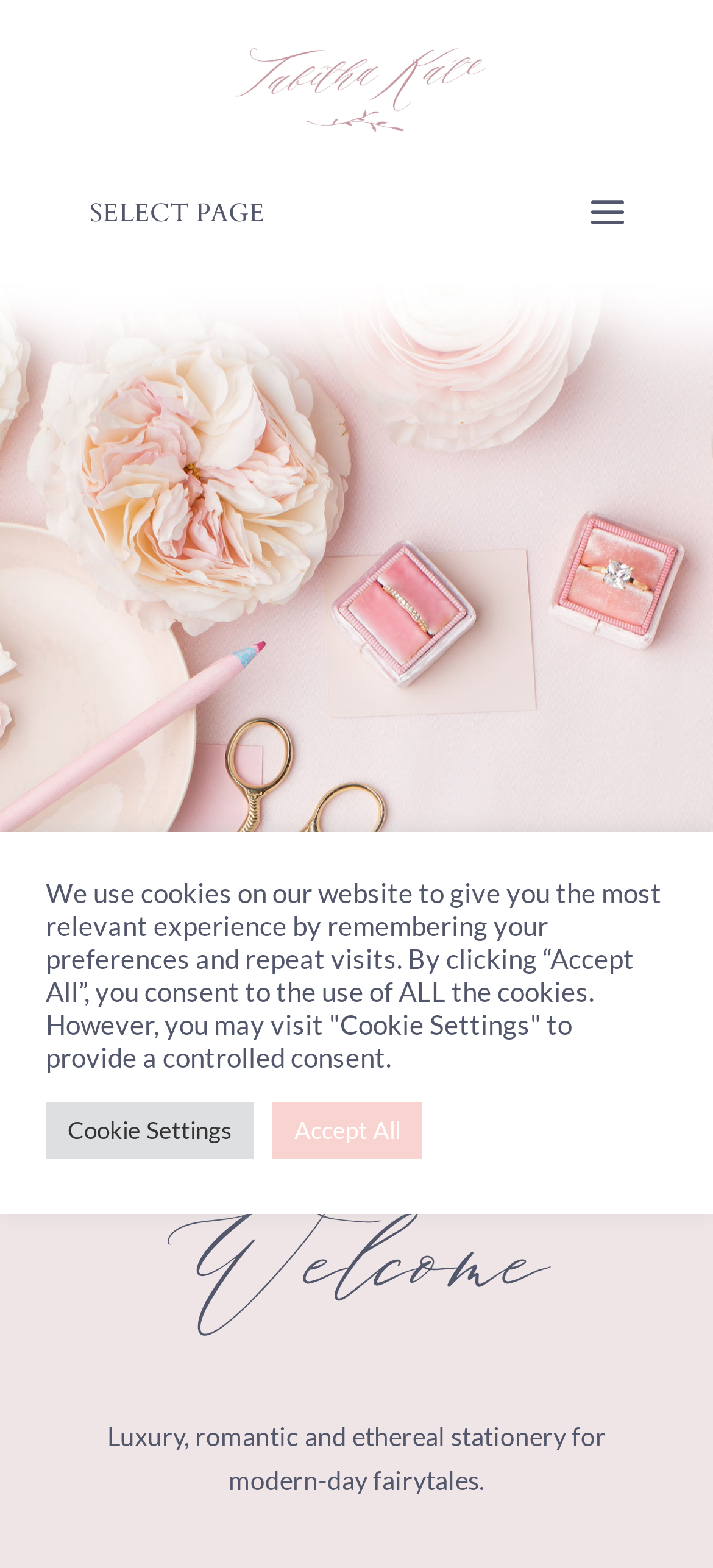Give a short answer to this question using one word or a phrase:
What is the name of the designer or company?

Katie Sue Design Company